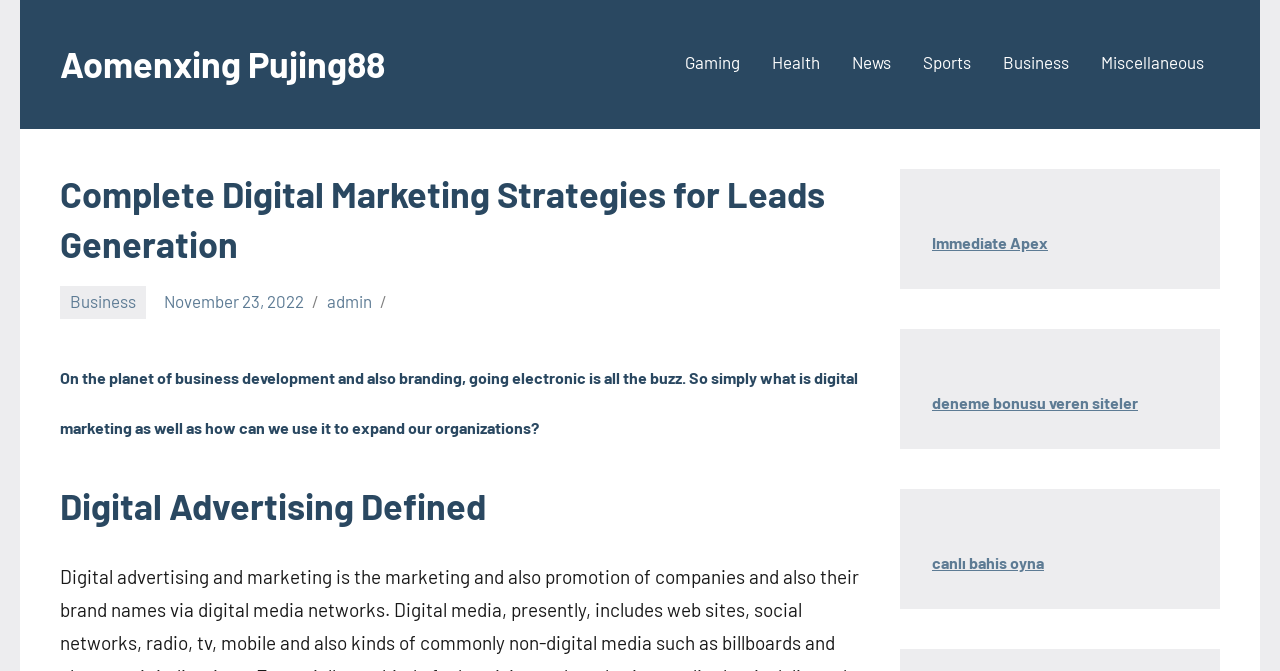Could you identify the text that serves as the heading for this webpage?

Complete Digital Marketing Strategies for Leads Generation